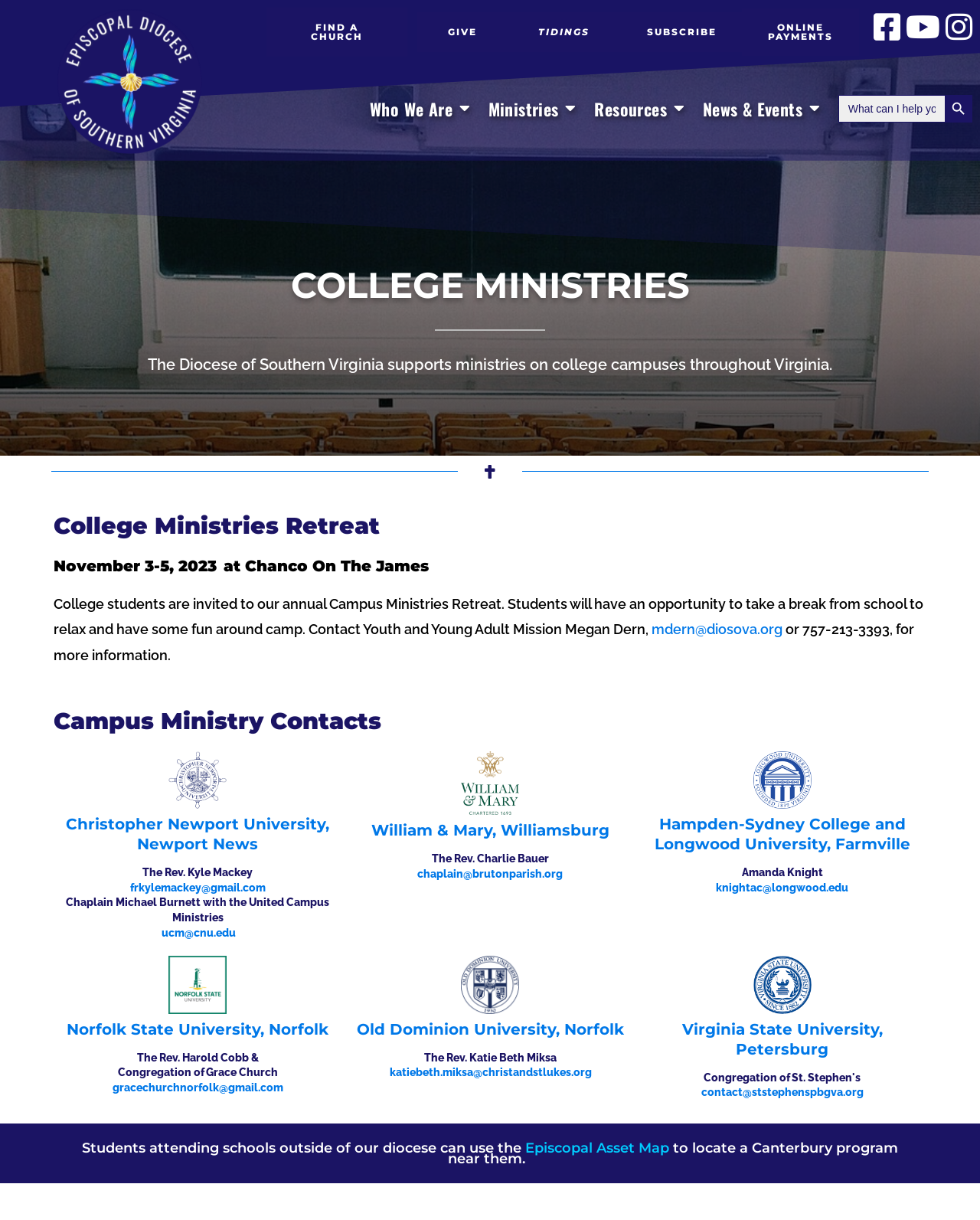How many links are there in the menu?
Could you please answer the question thoroughly and with as much detail as possible?

I counted the number of links in the menu by looking at the navigation element, and I found 5 links: 'Who We Are', 'Ministries', 'Resources', 'News & Events', and 'Search'.